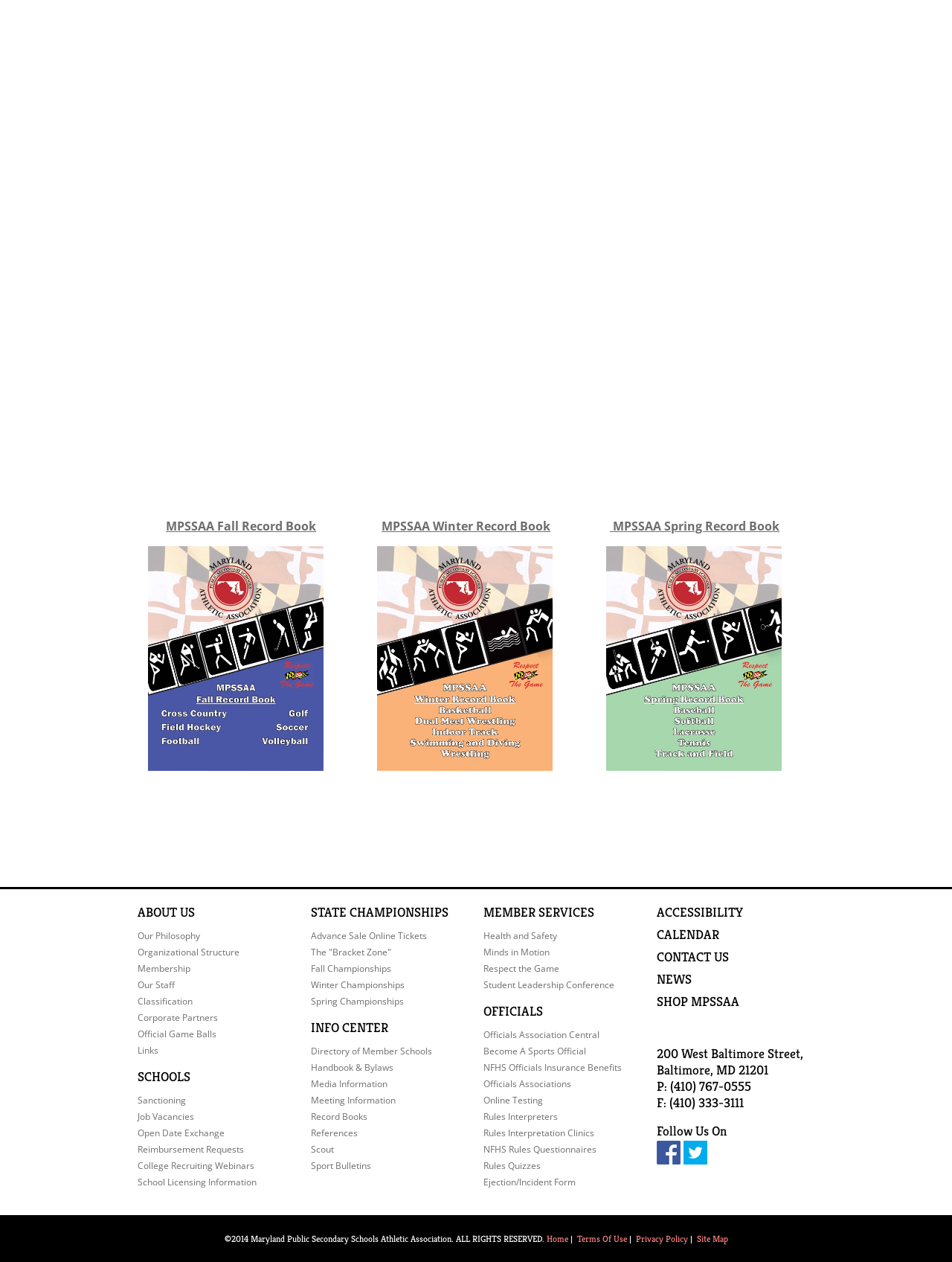What is the address of the organization?
Based on the screenshot, give a detailed explanation to answer the question.

I found the address of the organization at the bottom of the webpage, which is 200 West Baltimore Street, Baltimore, MD 21201.